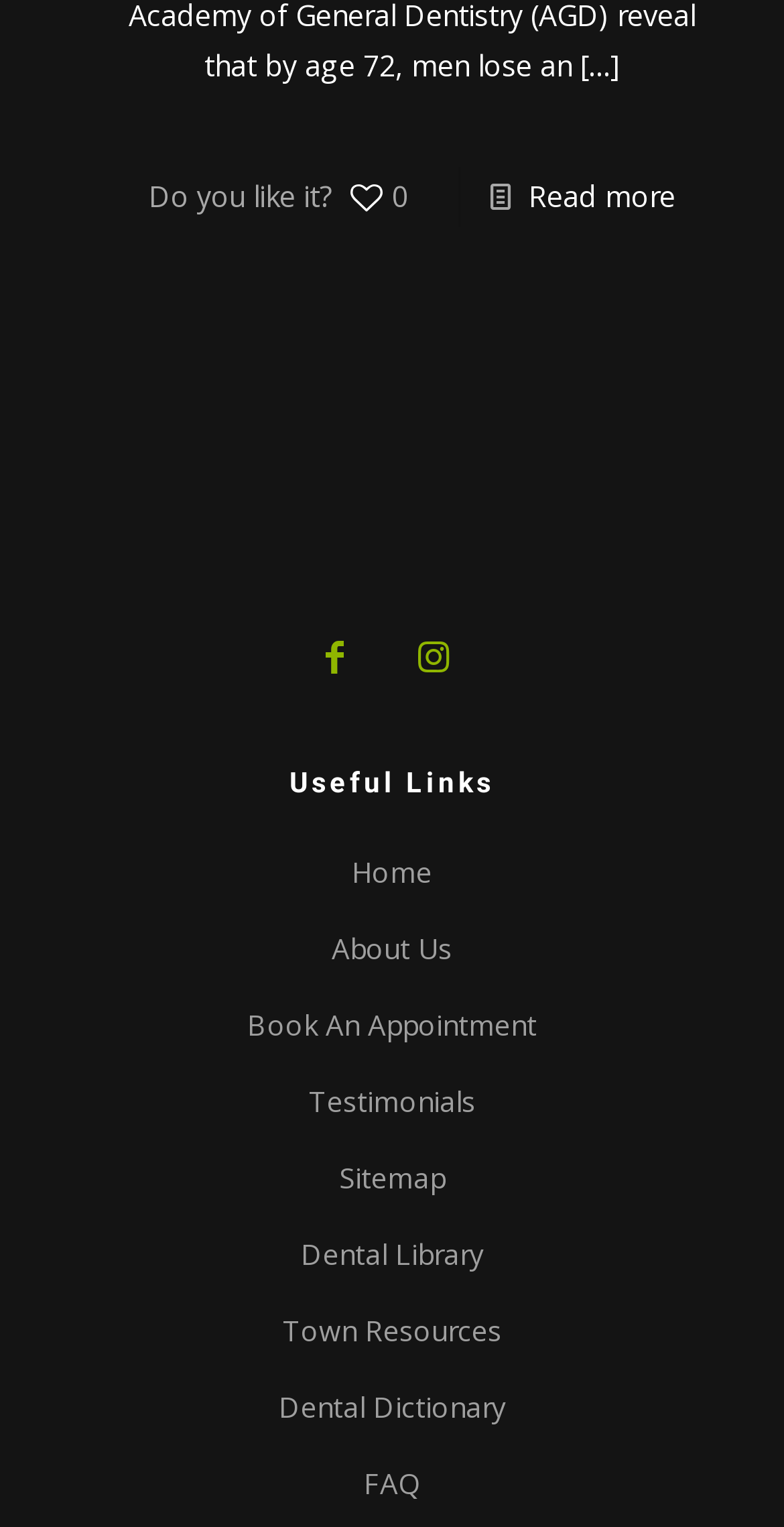Extract the bounding box for the UI element that matches this description: "Book An Appointment".

[0.315, 0.658, 0.685, 0.684]